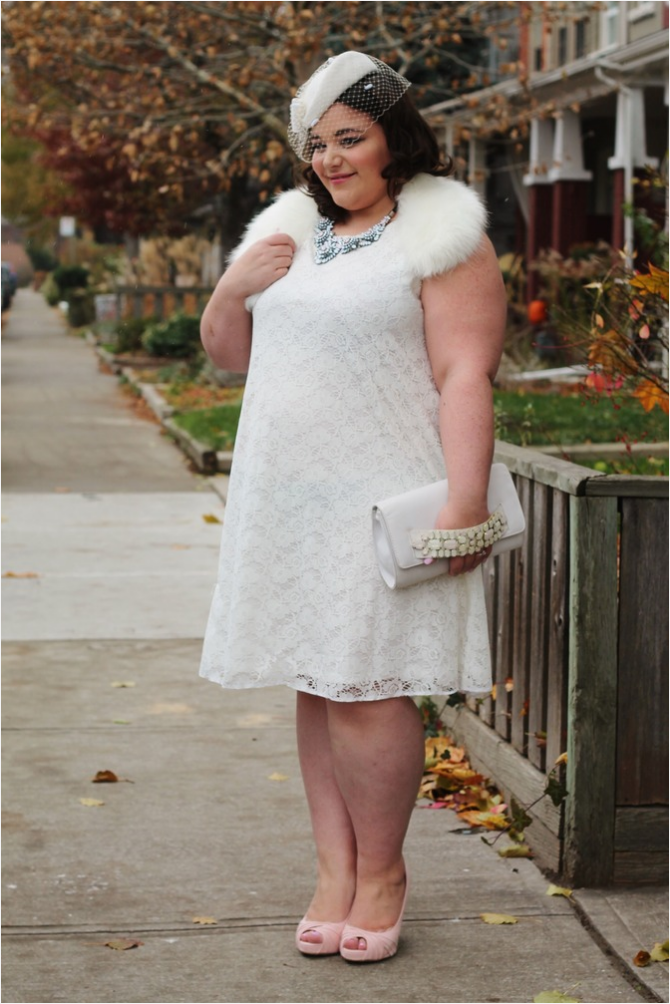Use a single word or phrase to answer the question: 
What color are the woman's heels?

Pale pink